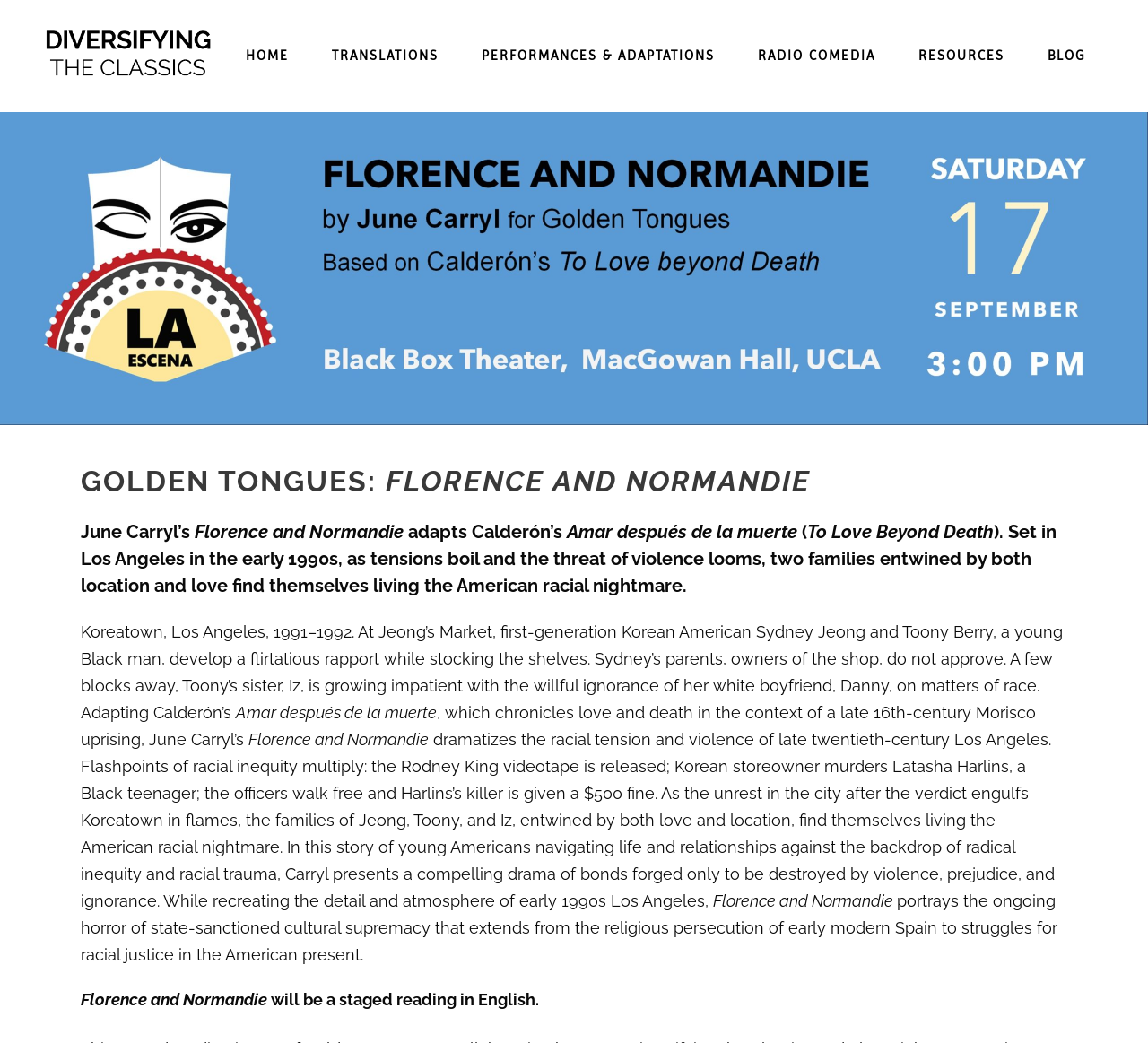Produce a meticulous description of the webpage.

The webpage is about LA Escena, a Hispanic classical theater festival in Los Angeles. At the top of the page, there are four identical logo images aligned horizontally, followed by a navigation menu with seven links: HOME, TRANSLATIONS, PERFORMANCES & ADAPTATIONS, RADIO COMEDIA, RESOURCES, BLOG, and others. 

Below the navigation menu, there is a large background image that spans the entire width of the page. On top of this image, there is a table layout that contains the main content of the page. 

The main content is divided into two sections. The first section has a heading "GOLDEN TONGUES: FLORENCE AND NORMANDIE" and describes a play adaptation by June Carryl. The text explains the plot of the play, which is set in Los Angeles in the early 1990s and explores themes of racial tension, violence, and love. 

The second section continues the description of the play, highlighting its portrayal of racial inequity and trauma. The text also mentions that the play will be a staged reading in English. Throughout the page, there are no other images besides the logo and the background image.